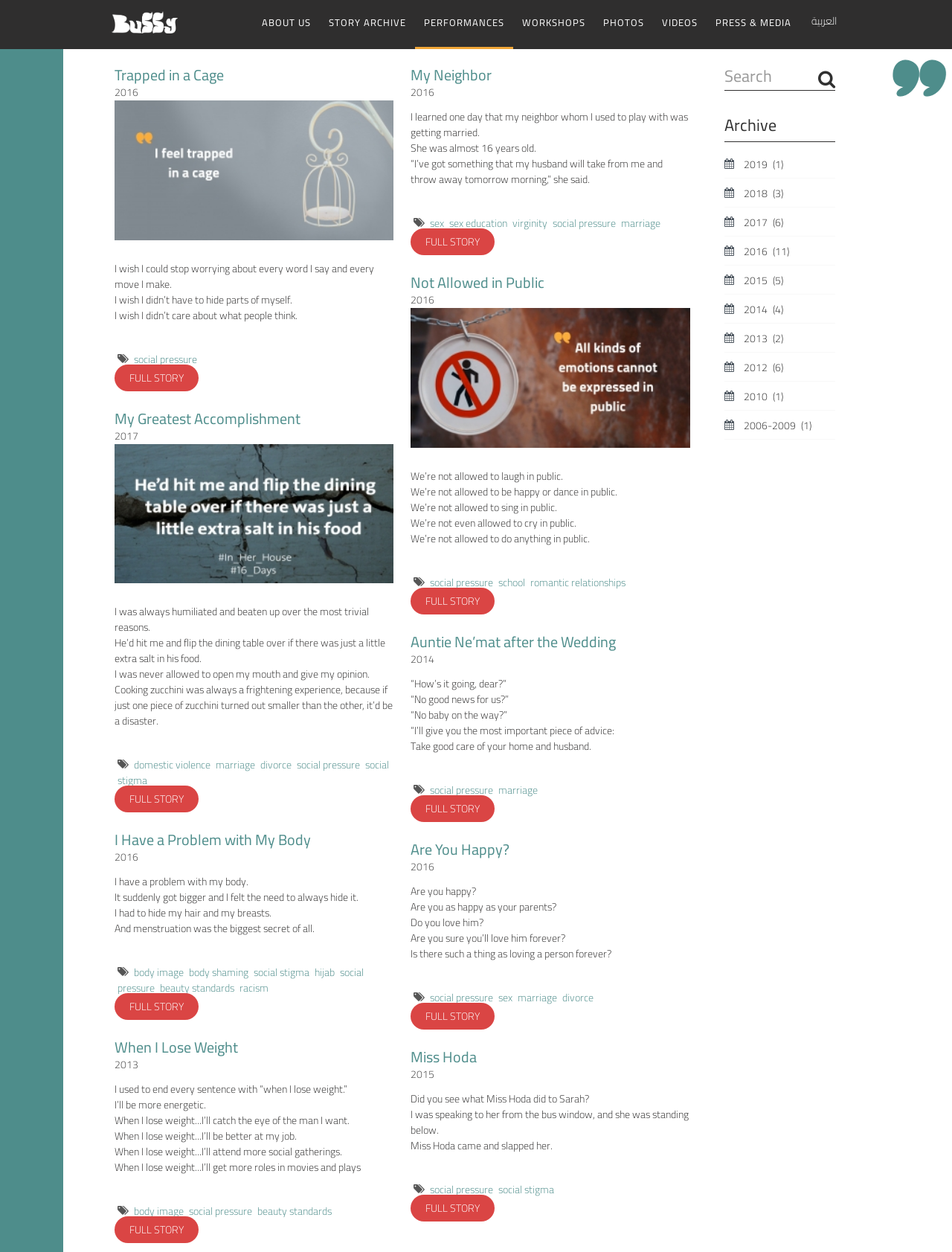Please reply with a single word or brief phrase to the question: 
How many images are there on this webpage?

4